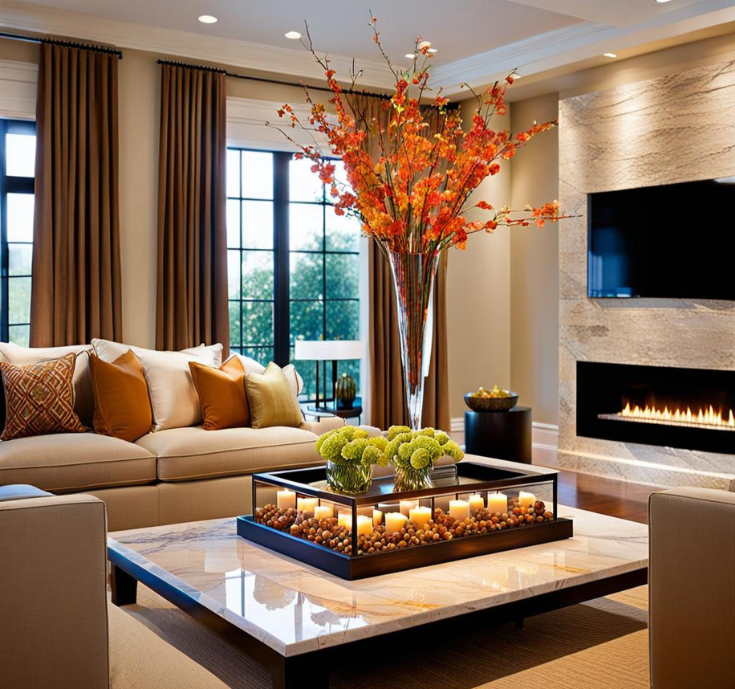Explain what the image portrays in a detailed manner.

This beautifully styled living room features a stylish sofa adorned with a mix of plush throw pillows in warm tones of gold and rust, inviting relaxation and comfort. A striking centerpiece sits on the sleek, marble-topped coffee table, comprising a clear glass vessel filled with vibrant green chrysanthemums surrounded by decorative pebbles and glowing candles. Towering above, a tall vase showcases branches adorned with colorful autumn leaves, creating a focal point that adds height and visual interest to the room. Rich curtains frame the large windows, enhancing the sense of warmth and elegance. The modern fireplace in the background, with its clean lines and natural stone finish, complements the overall aesthetic, making this space perfect for cozy gatherings. The strategic arrangement of furnishings ensures a balance between functionality and style, allowing for both intimate conversations and general flow throughout the living area.